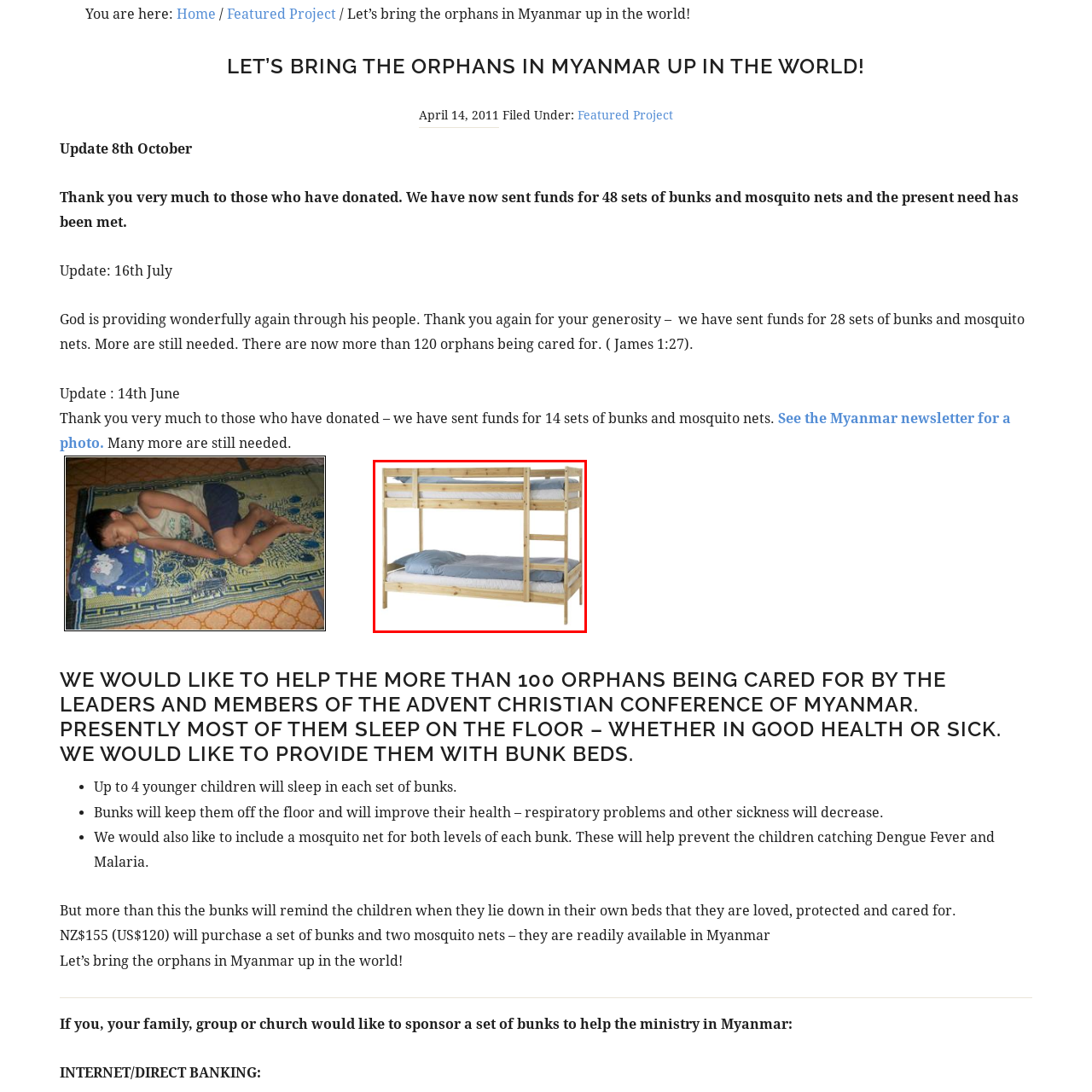What is the purpose of the safety railings?
Check the image enclosed by the red bounding box and give your answer in one word or a short phrase.

To ensure safety